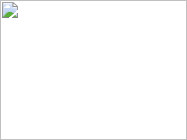Please give a concise answer to this question using a single word or phrase: 
What is the purpose of the icon?

Placeholder